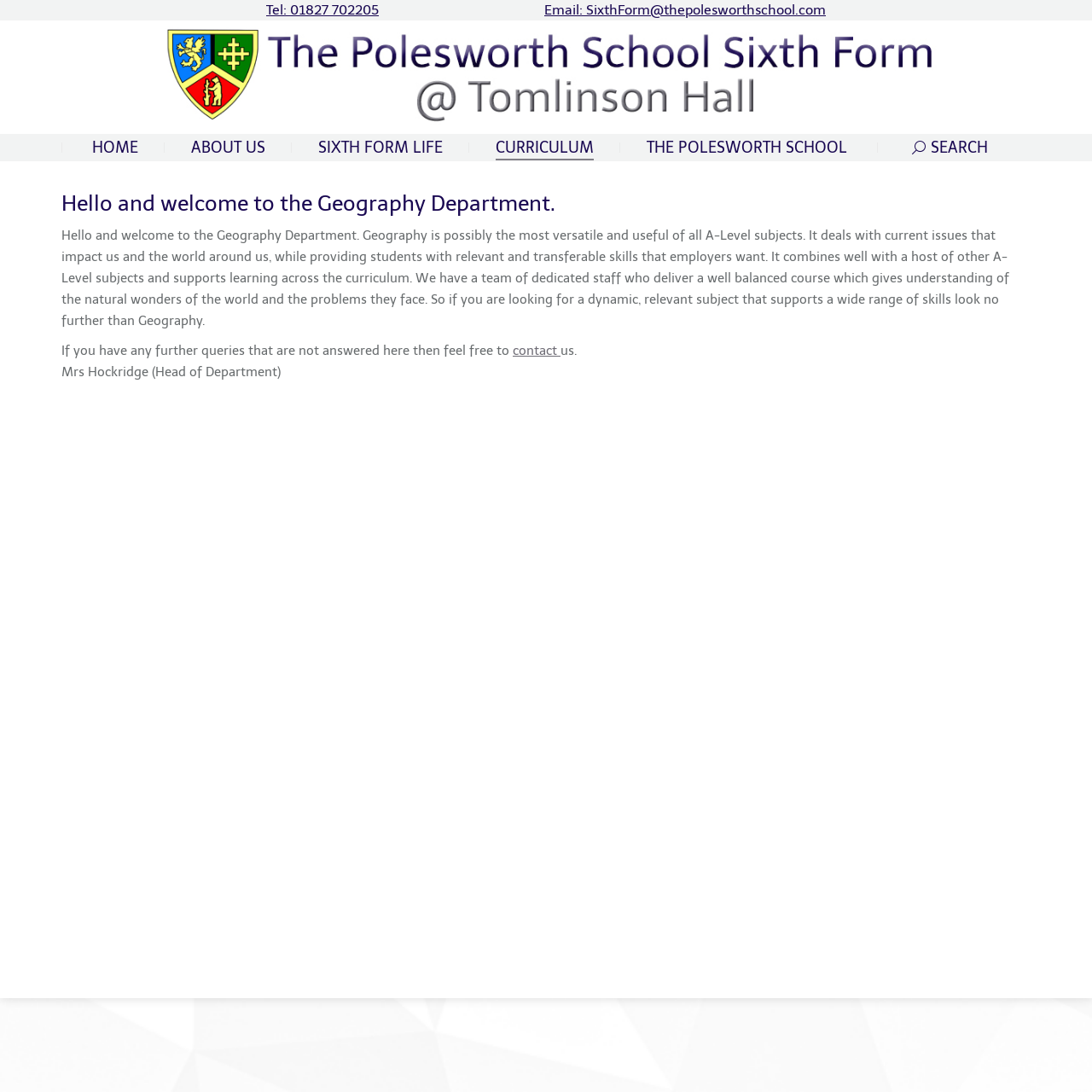What is the purpose of studying Geography?
Please respond to the question thoroughly and include all relevant details.

According to the webpage, Geography is a versatile and useful subject that deals with current issues and provides students with relevant and transferable skills that employers want.